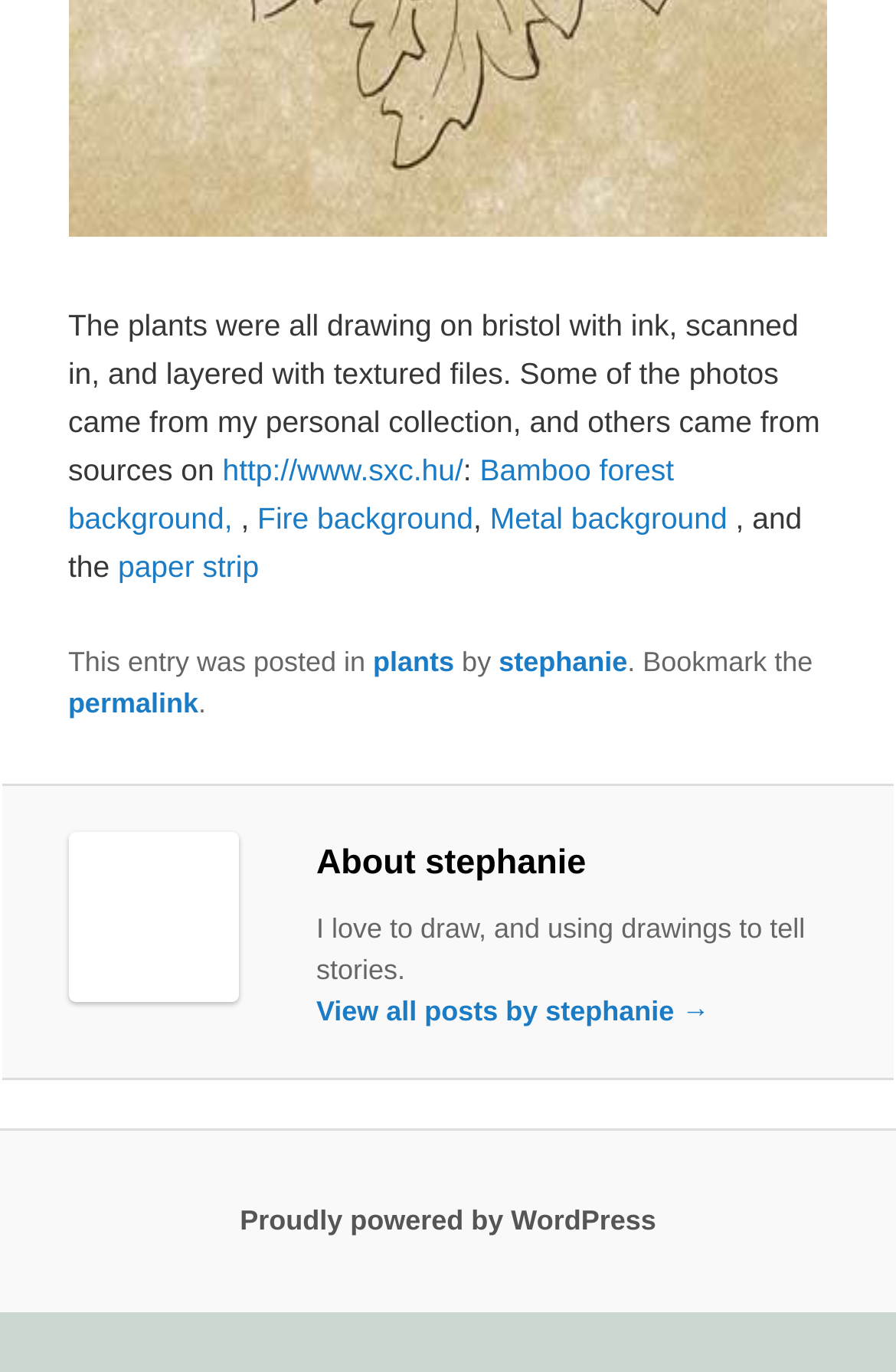What is the author of the latest article?
Using the image provided, answer with just one word or phrase.

stephanie